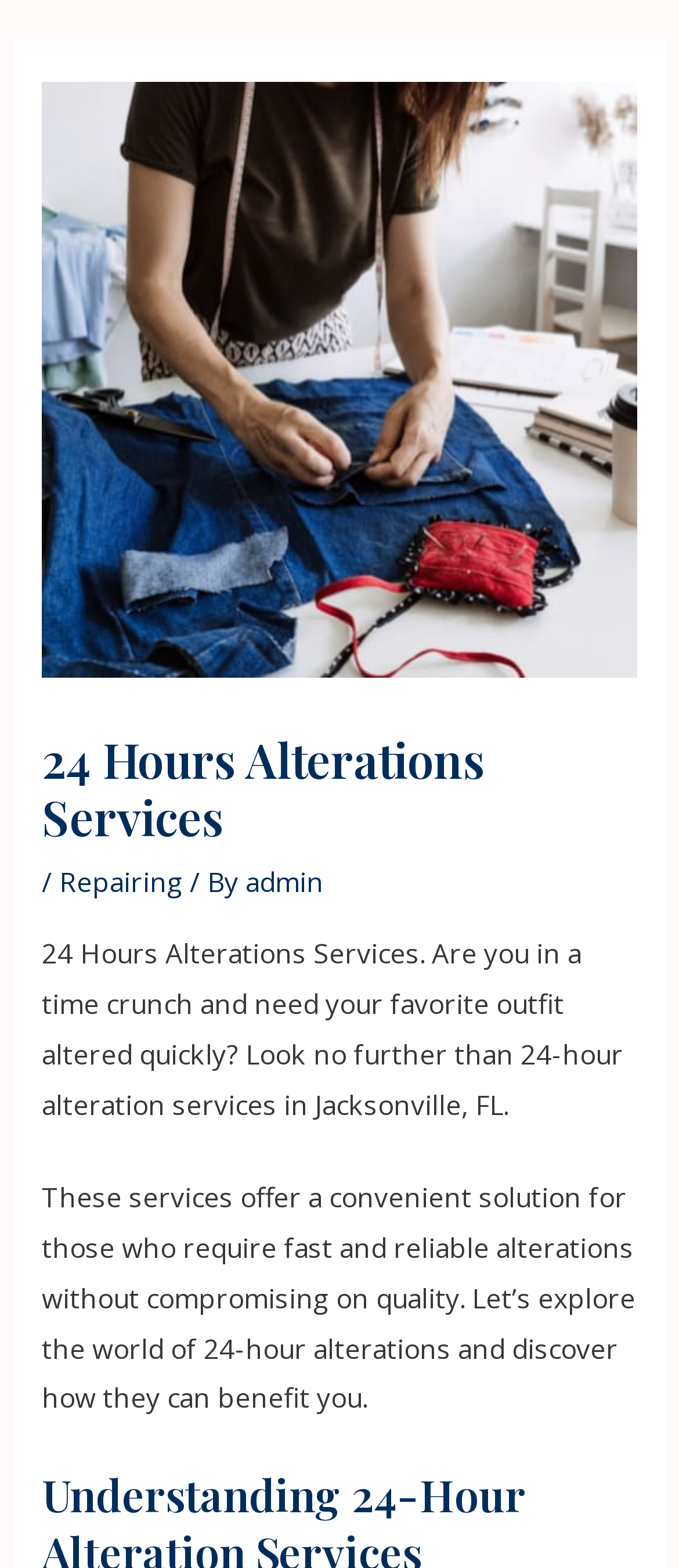Generate the text content of the main headline of the webpage.

24 Hours Alterations Services